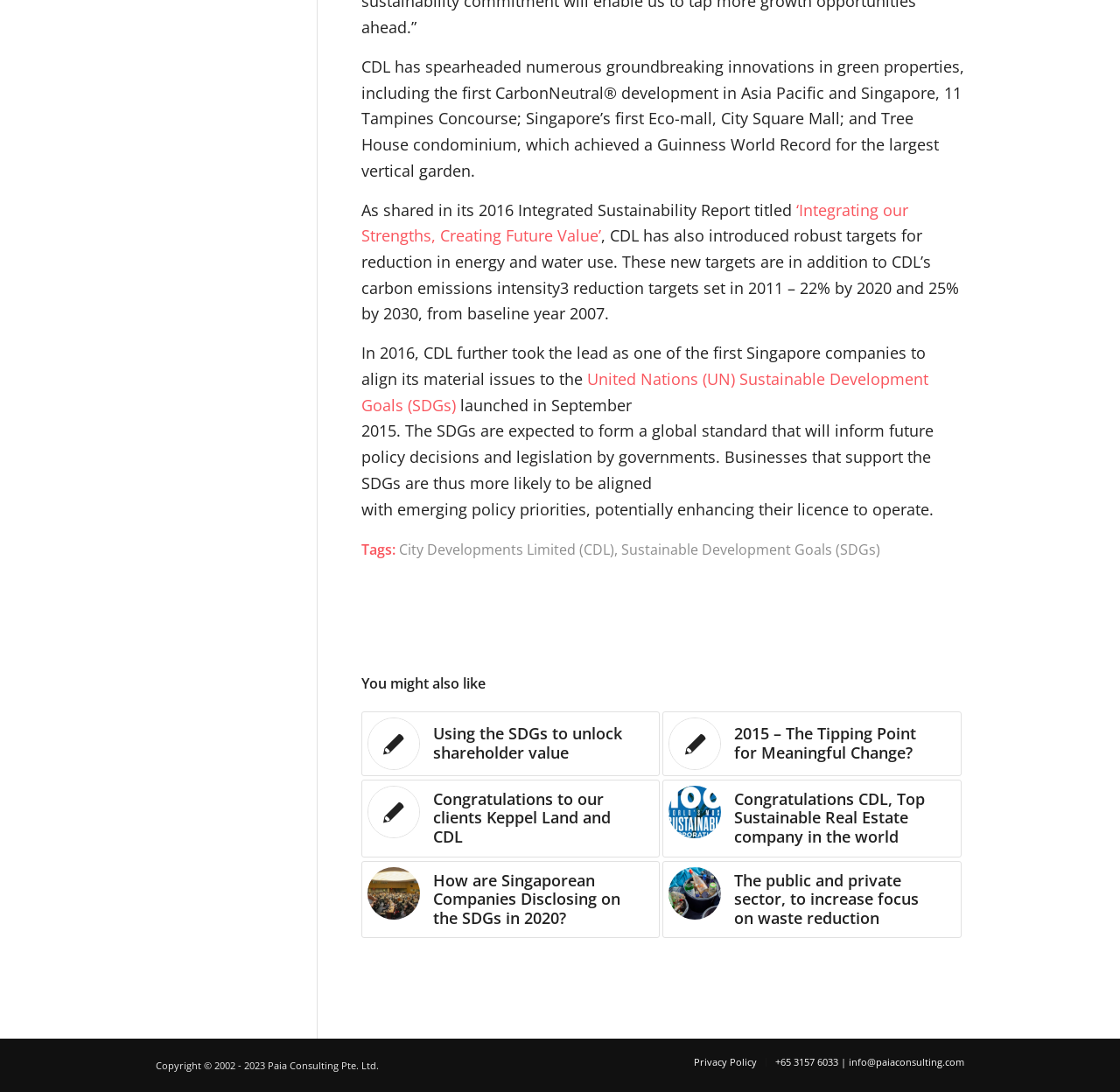From the webpage screenshot, predict the bounding box coordinates (top-left x, top-left y, bottom-right x, bottom-right y) for the UI element described here: Privacy Policy

[0.62, 0.967, 0.676, 0.979]